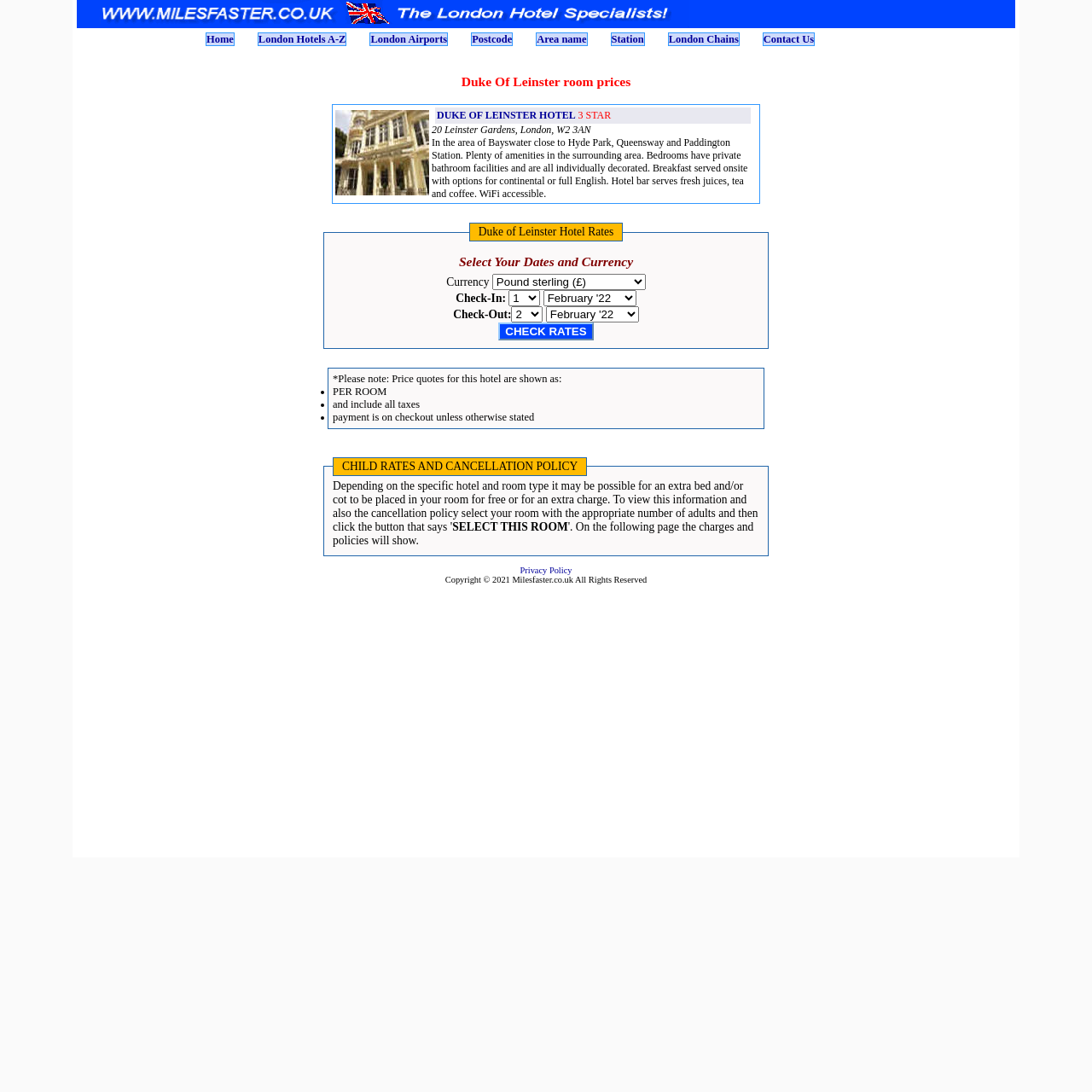Based on the element description: "DUKE OF LEINSTER HOTEL", identify the bounding box coordinates for this UI element. The coordinates must be four float numbers between 0 and 1, listed as [left, top, right, bottom].

[0.4, 0.1, 0.527, 0.111]